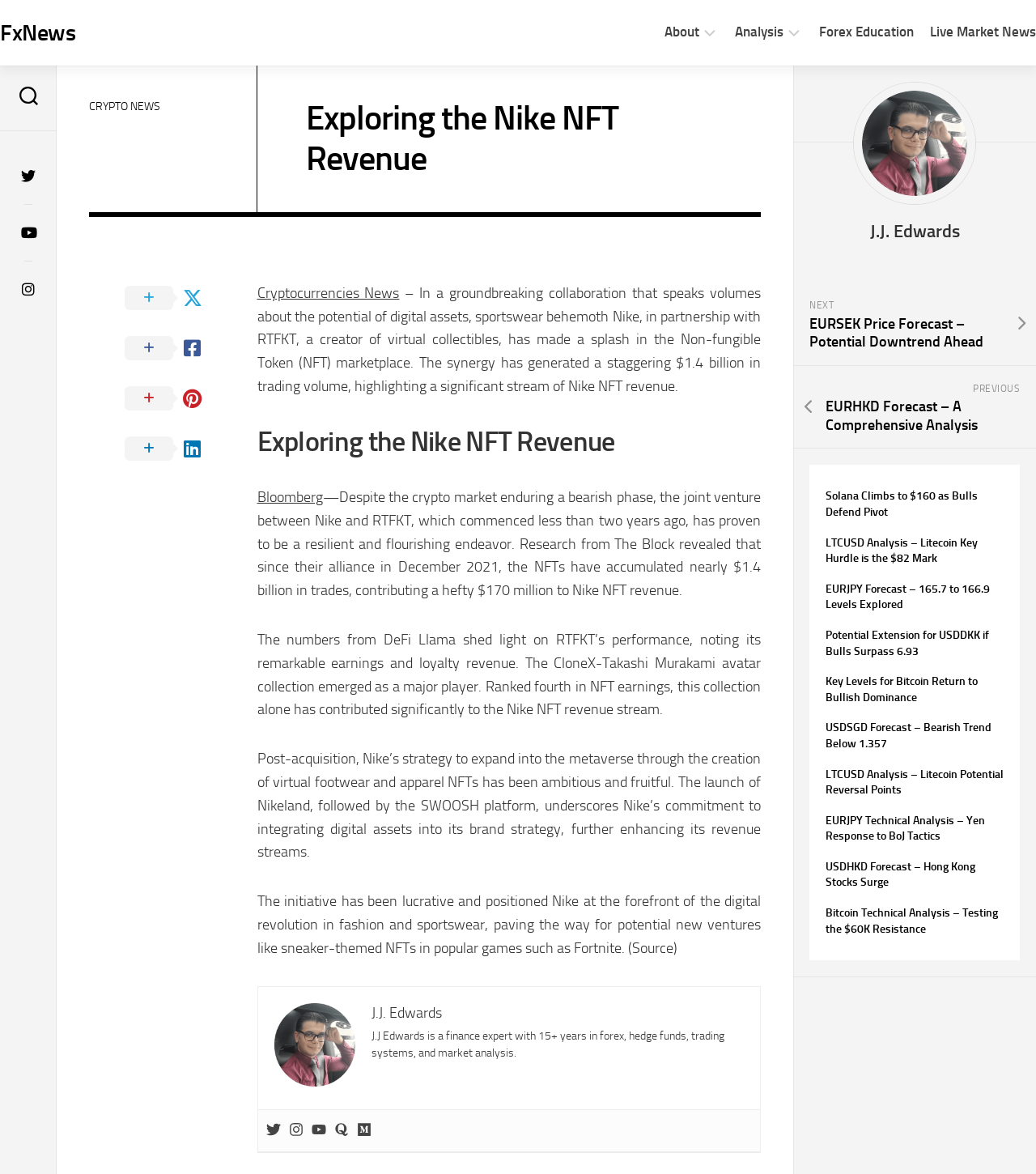Can you find the bounding box coordinates of the area I should click to execute the following instruction: "Check the author's profile on Twitter"?

[0.257, 0.956, 0.271, 0.971]